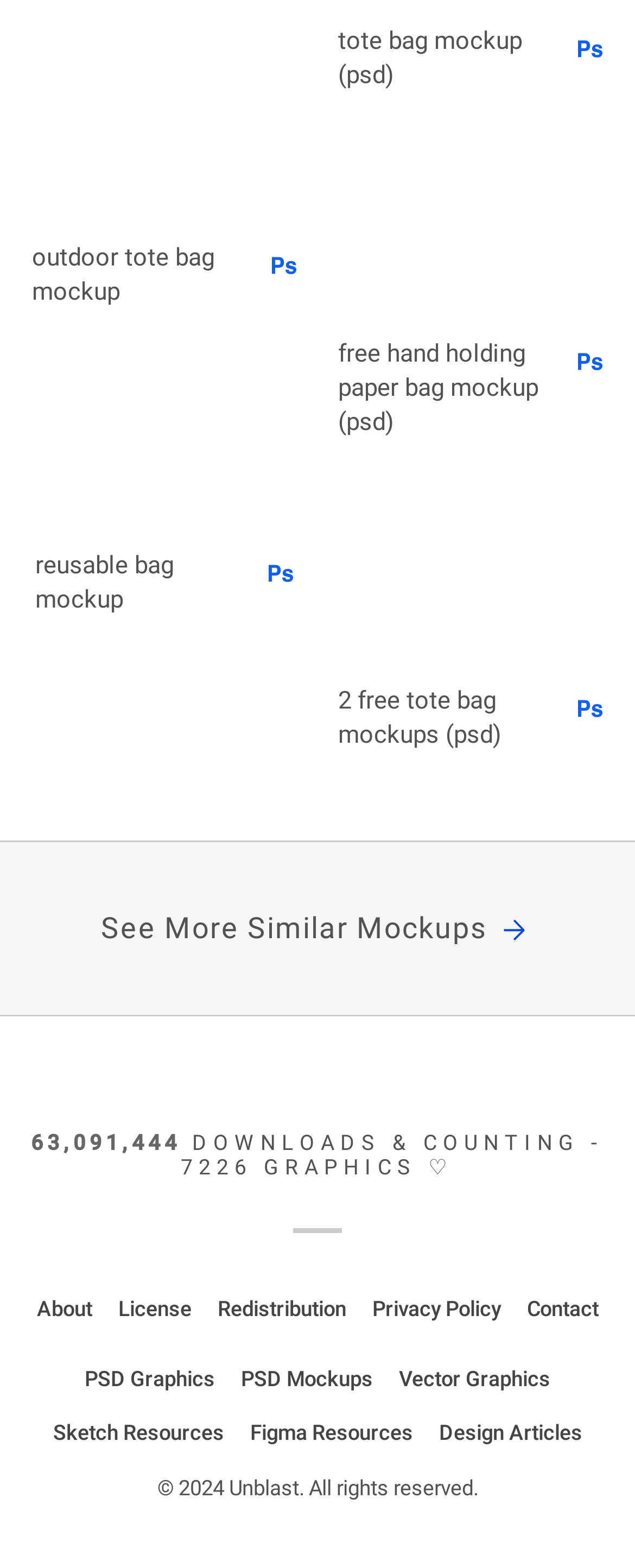Please give a concise answer to this question using a single word or phrase: 
What is the text of the second heading?

reusable bag mockup